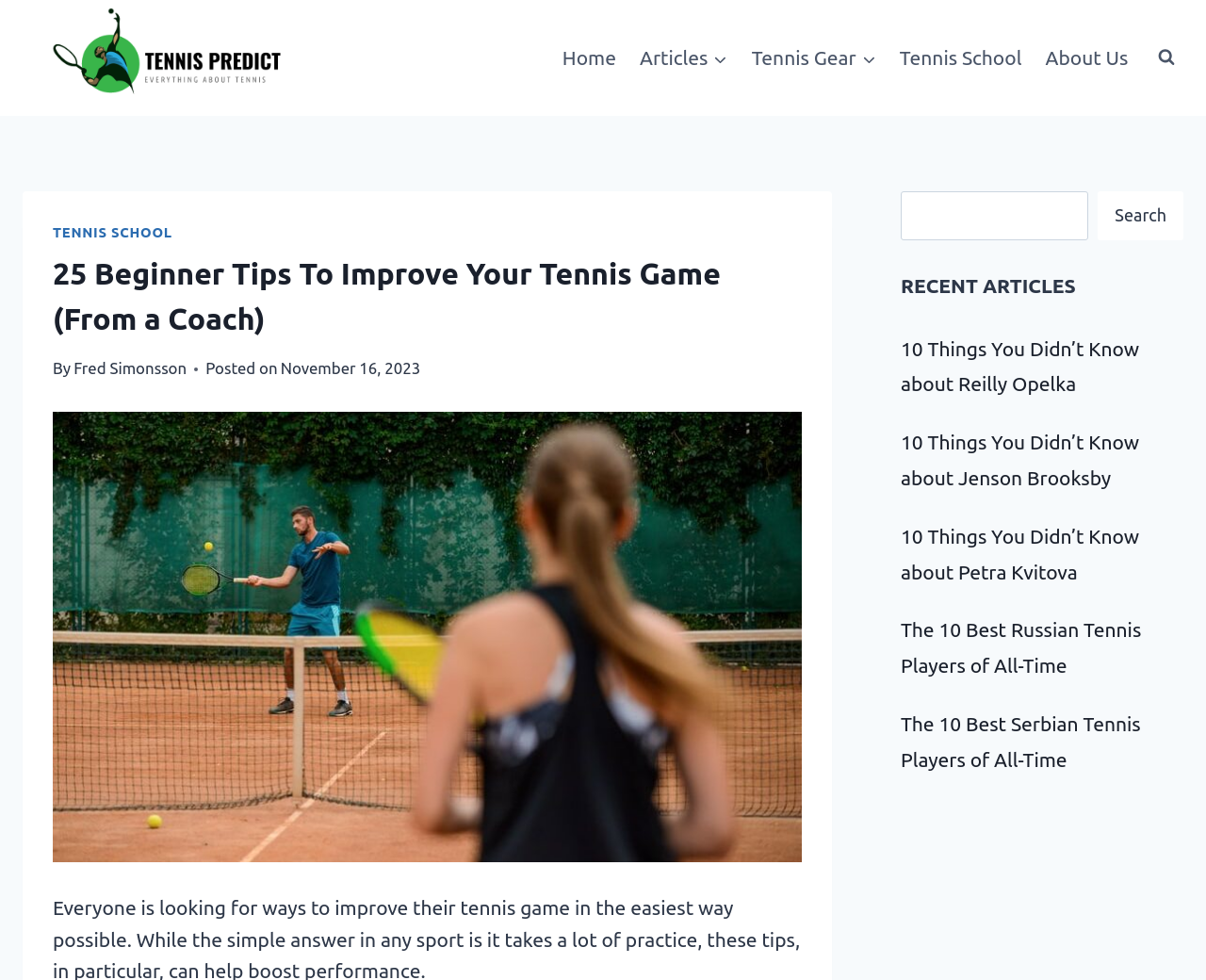Identify the bounding box coordinates of the clickable region to carry out the given instruction: "Read the article about Reilly Opelka".

[0.747, 0.344, 0.945, 0.403]